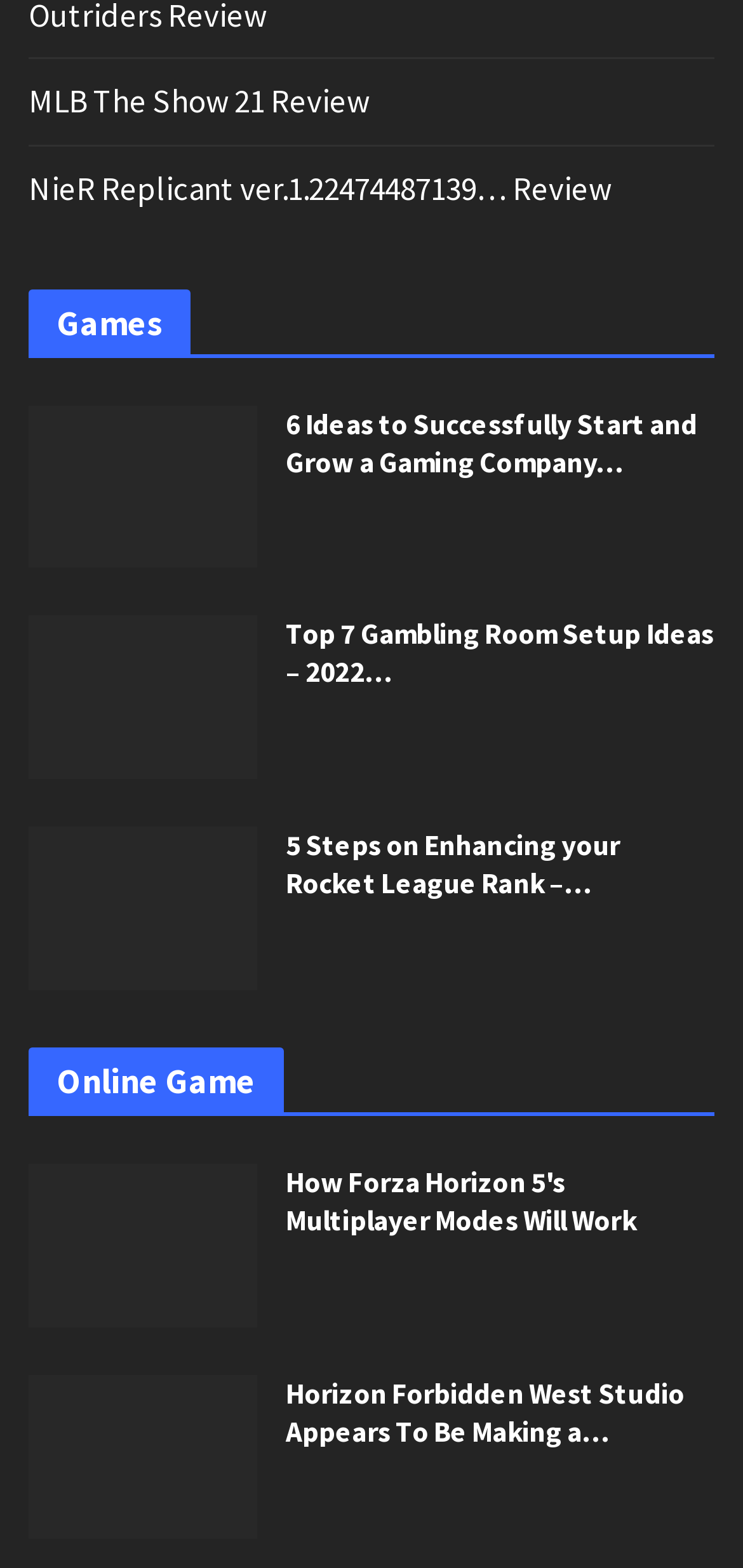Locate the bounding box coordinates of the clickable part needed for the task: "Explore Top 7 Gambling Room Setup Ideas".

[0.038, 0.393, 0.346, 0.497]